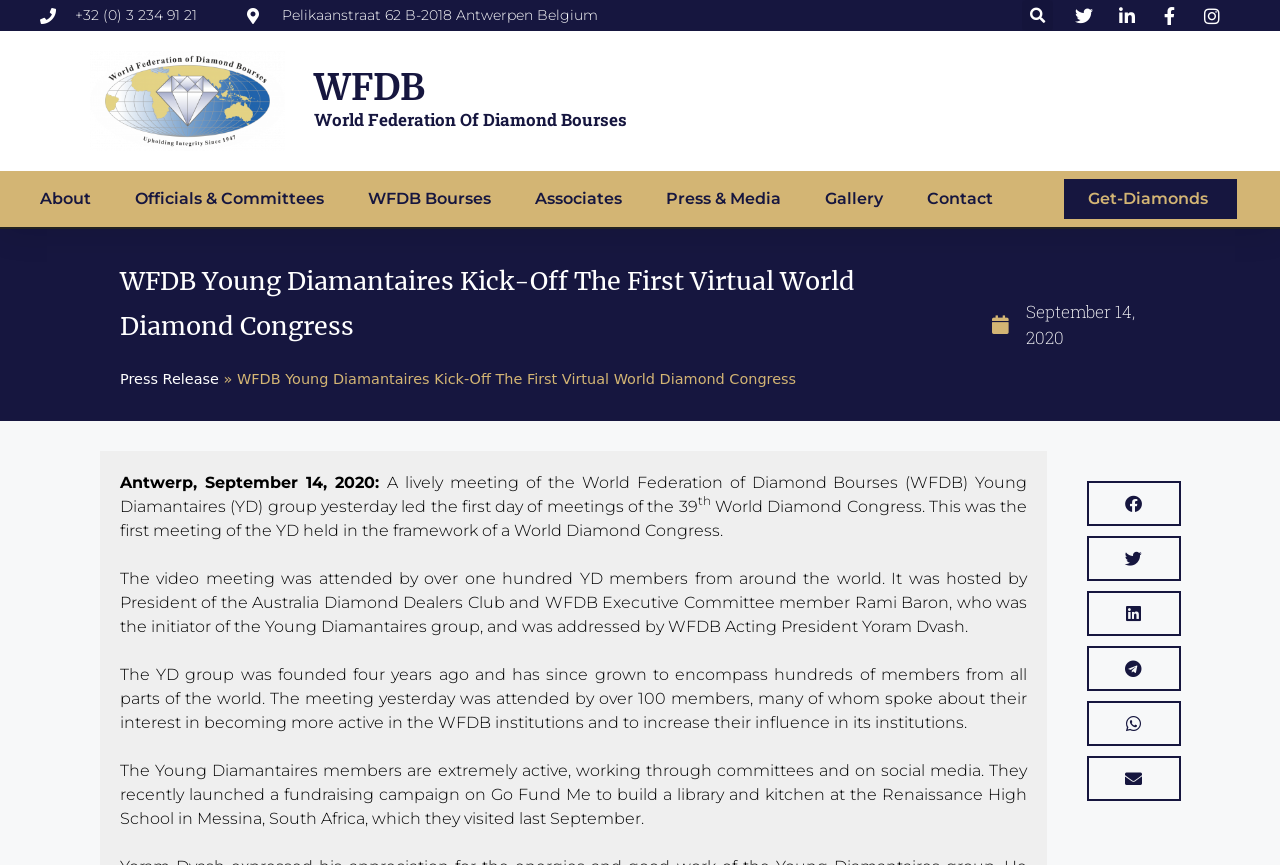Please specify the bounding box coordinates of the region to click in order to perform the following instruction: "Read about WFDB".

[0.246, 0.125, 0.49, 0.151]